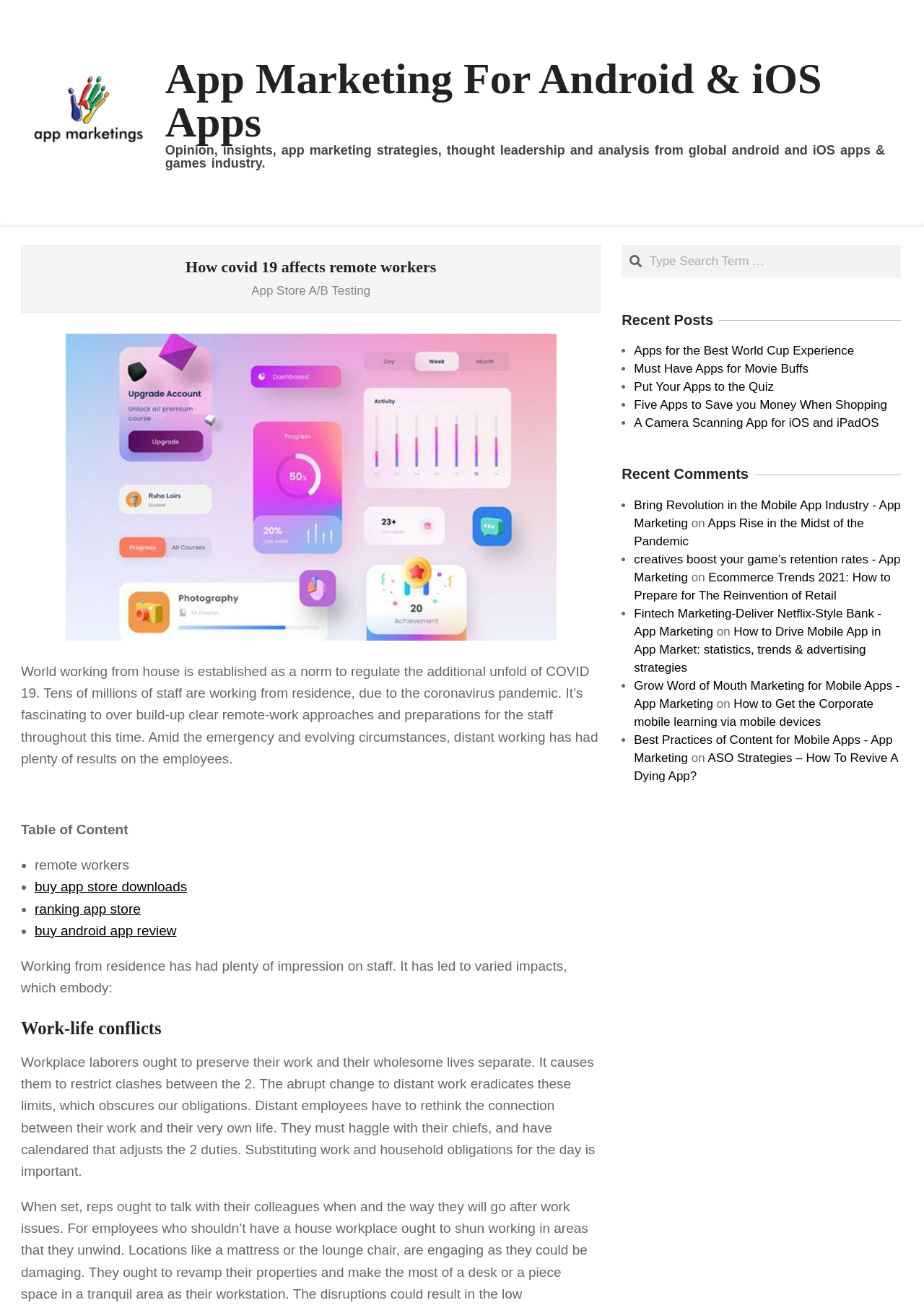What is the impact of Covid 19 on remote workers?
Make sure to answer the question with a detailed and comprehensive explanation.

According to the article, Covid 19 has had varied impacts on remote workers, including work-life conflicts, and the need to rethink the connection between work and personal life. This can be inferred by reading the paragraphs that discuss the effects of Covid 19 on remote workers.